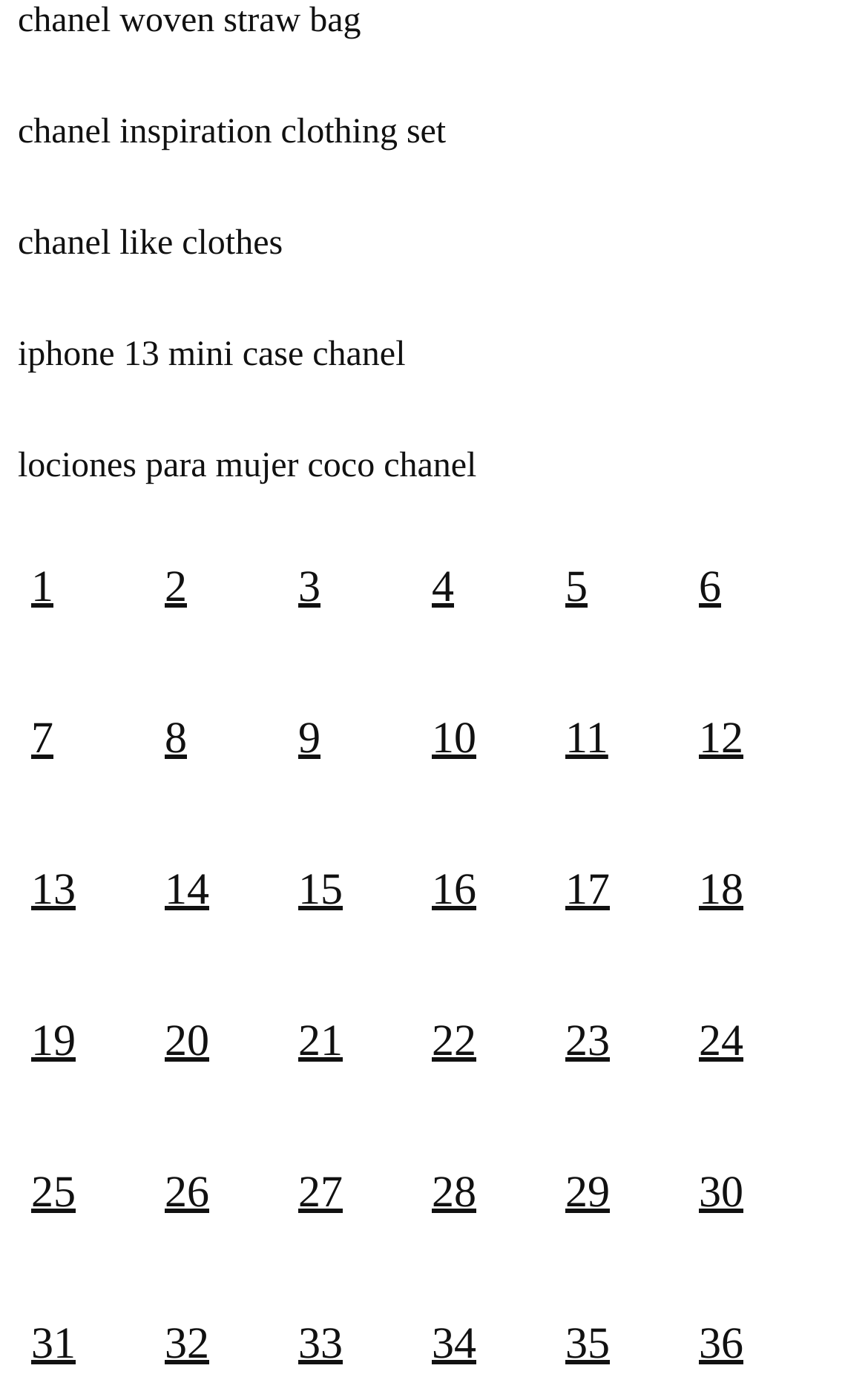What is the first link on the webpage?
Using the screenshot, give a one-word or short phrase answer.

chanel inspiration clothing set